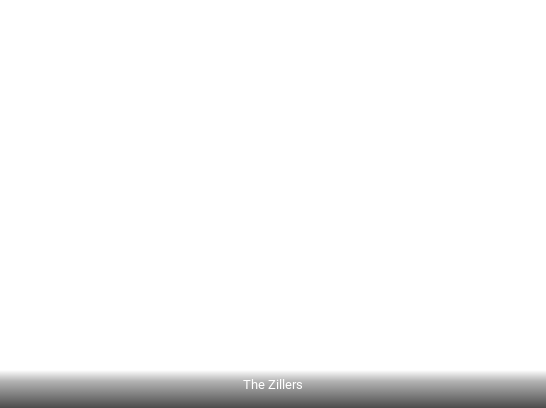Construct a detailed narrative about the image.

The image features a representation of "The Zillers," a restaurant that has received acclaim in the 2022 Michelin Guide. Positioned on the rooftop of the Zillers Boutique Hotel, it offers patrons stunning views of the Acropolis and the Metropolitan Cathedral of the Annunciation. The establishment is noted for its flexibility, allowing guests to choose between a light, casual lunch or an elaborate gastronomic dinner, curated by Chef Pavlos Kiriakis. This duality in dining experiences reflects the restaurant's commitment to providing a unique atmosphere, making it a standout choice for both relaxed meals and sophisticated dining.